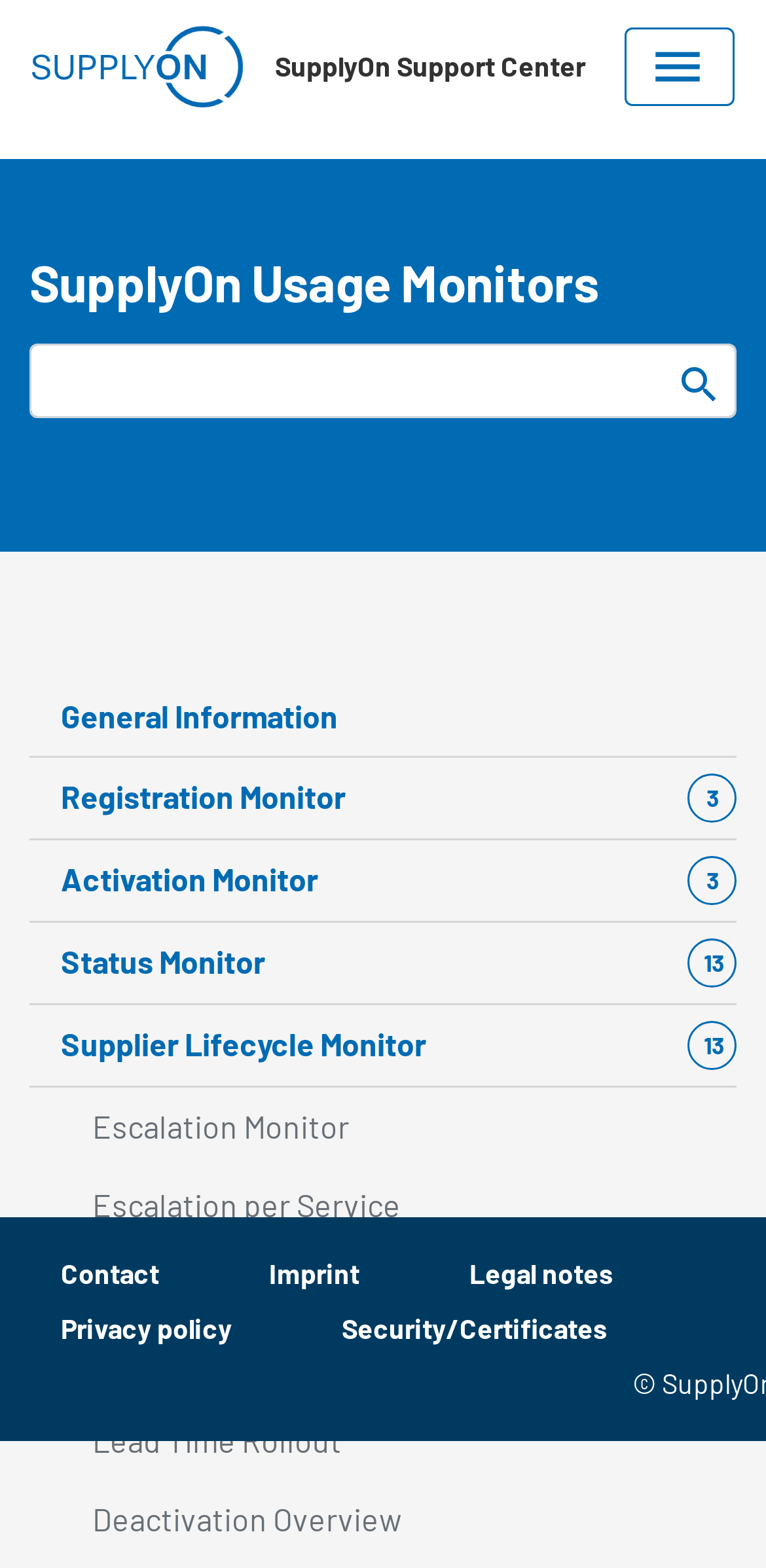Answer the question below with a single word or a brief phrase: 
What type of information is provided in the footer section?

Contact and legal information